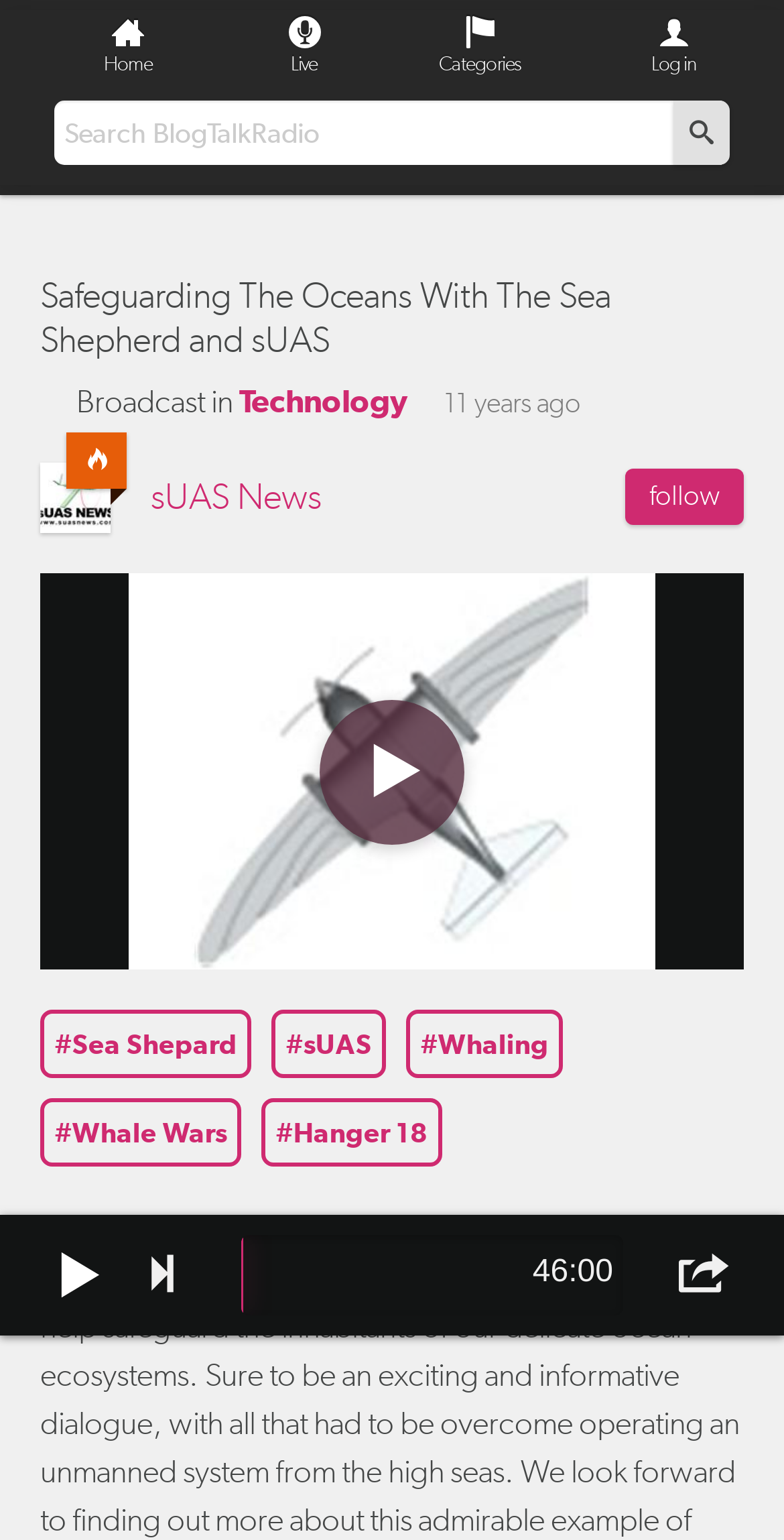Please indicate the bounding box coordinates for the clickable area to complete the following task: "go to home page". The coordinates should be specified as four float numbers between 0 and 1, i.e., [left, top, right, bottom].

[0.051, 0.007, 0.276, 0.052]